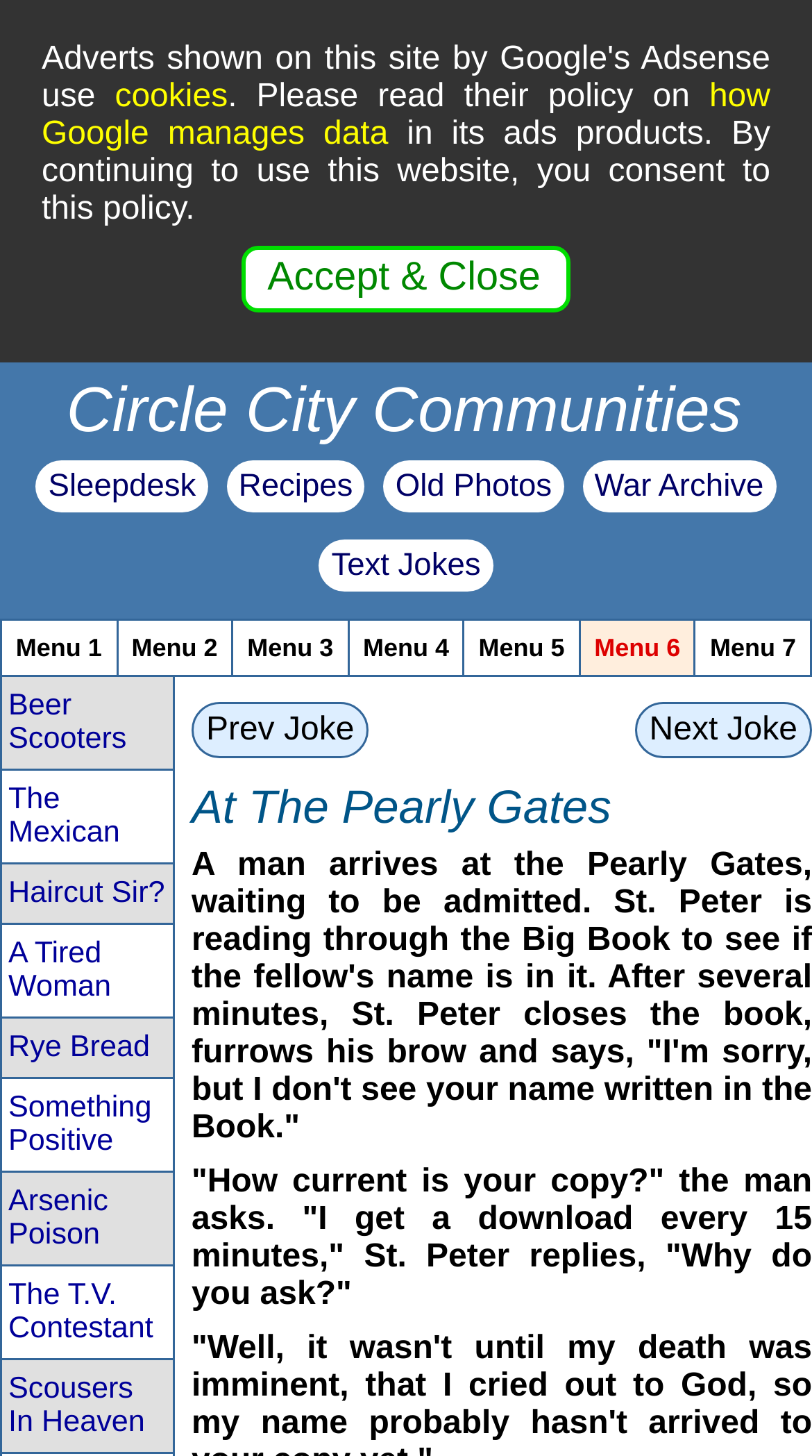Kindly determine the bounding box coordinates for the area that needs to be clicked to execute this instruction: "Click the Prev Joke link".

[0.236, 0.482, 0.454, 0.521]